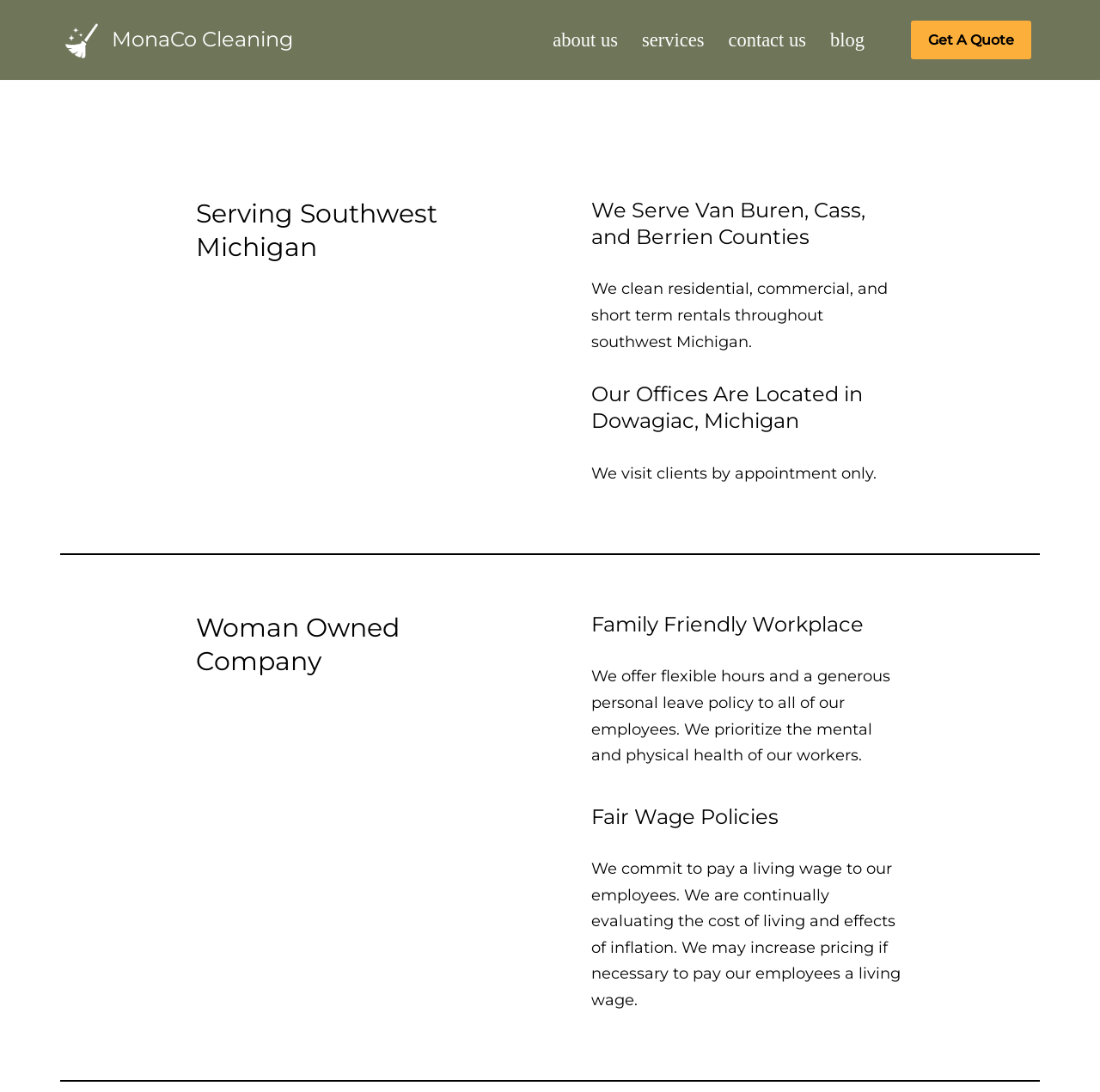Determine the bounding box coordinates of the UI element that matches the following description: "Get A Quote". The coordinates should be four float numbers between 0 and 1 in the format [left, top, right, bottom].

[0.828, 0.019, 0.938, 0.055]